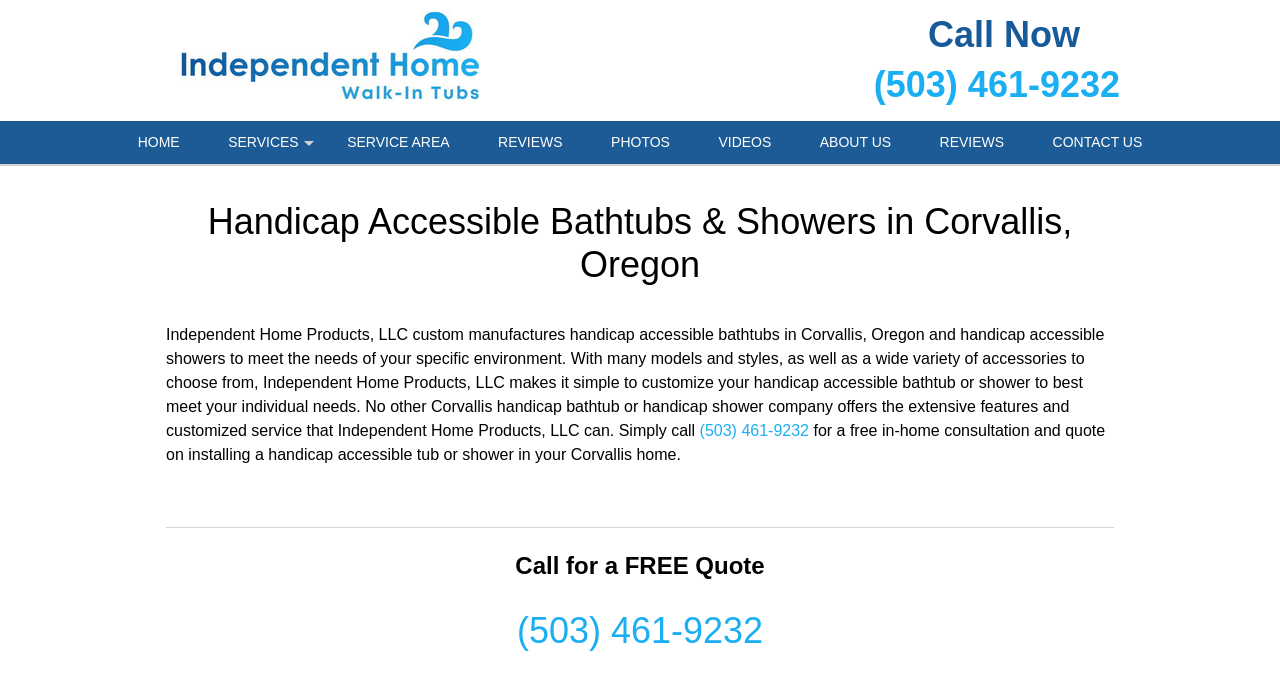What is the service area of Independent Home Products, LLC?
Give a detailed response to the question by analyzing the screenshot.

The service area is mentioned in the heading 'Handicap Accessible Bathtubs & Showers in Corvallis, Oregon' and also in the link 'SERVICE AREA' which is part of the navigation menu.